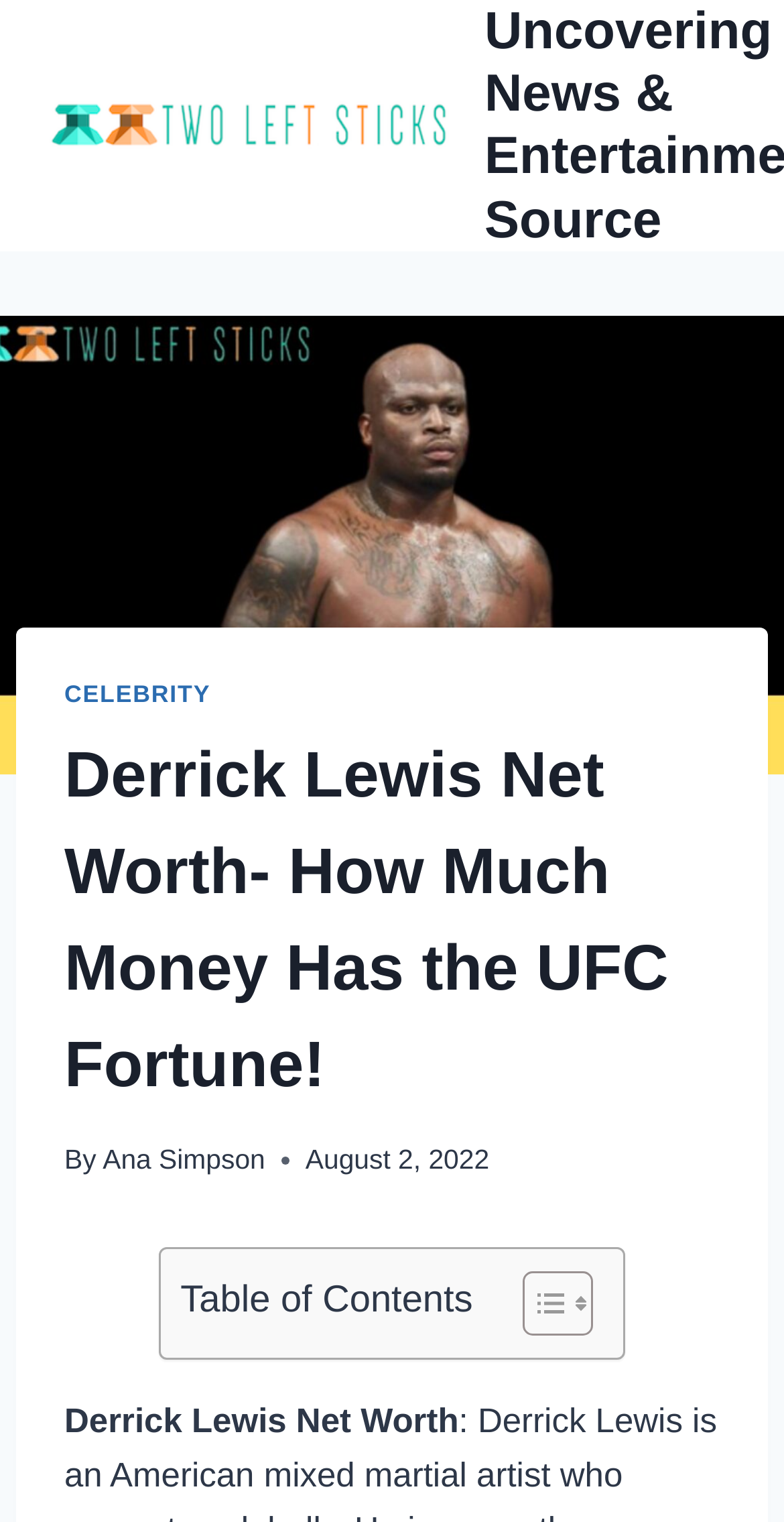Given the description "Ana Simpson", determine the bounding box of the corresponding UI element.

[0.131, 0.752, 0.338, 0.772]